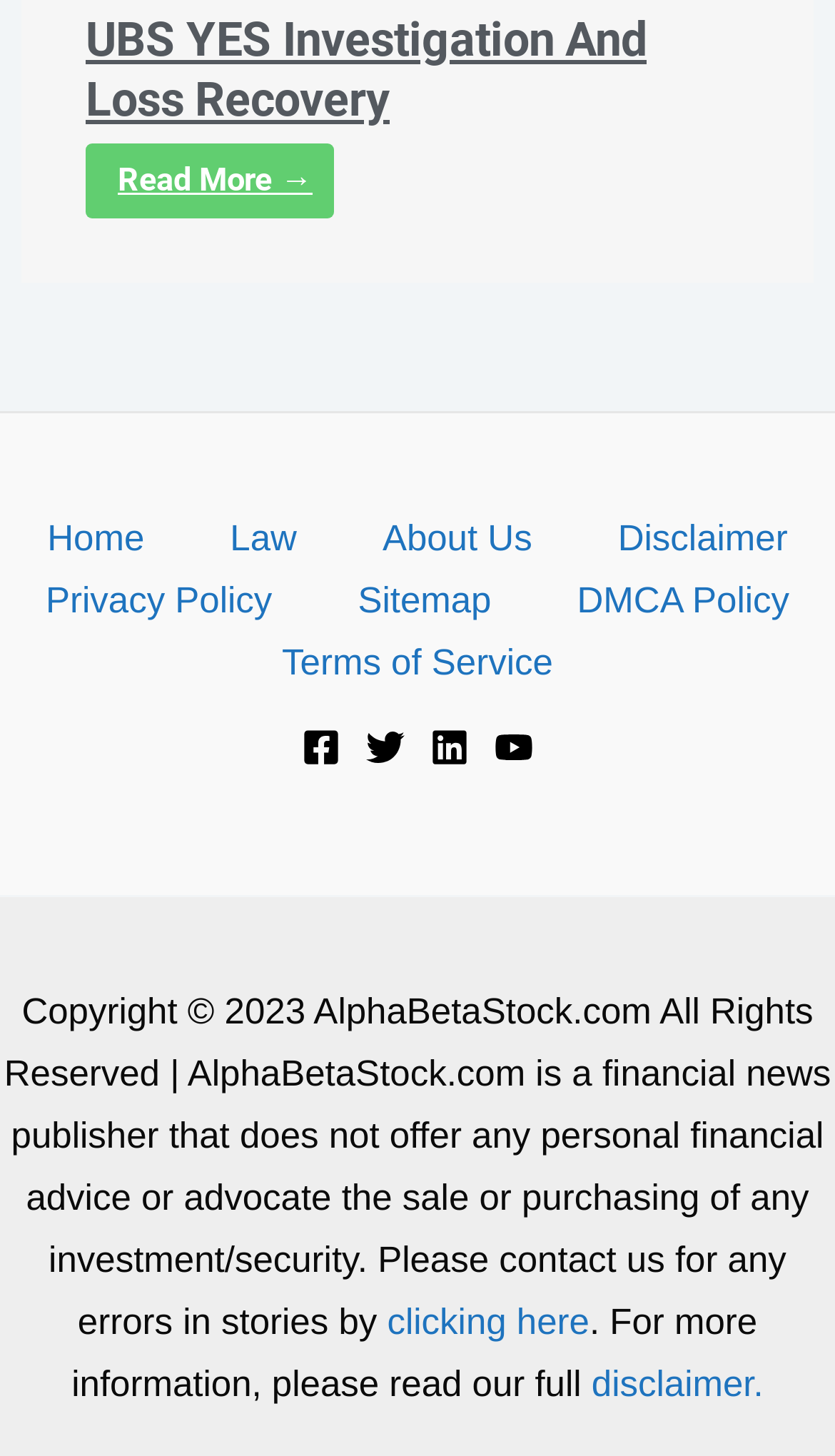Determine the bounding box coordinates of the region to click in order to accomplish the following instruction: "Visit the Facebook page". Provide the coordinates as four float numbers between 0 and 1, specifically [left, top, right, bottom].

[0.362, 0.5, 0.408, 0.526]